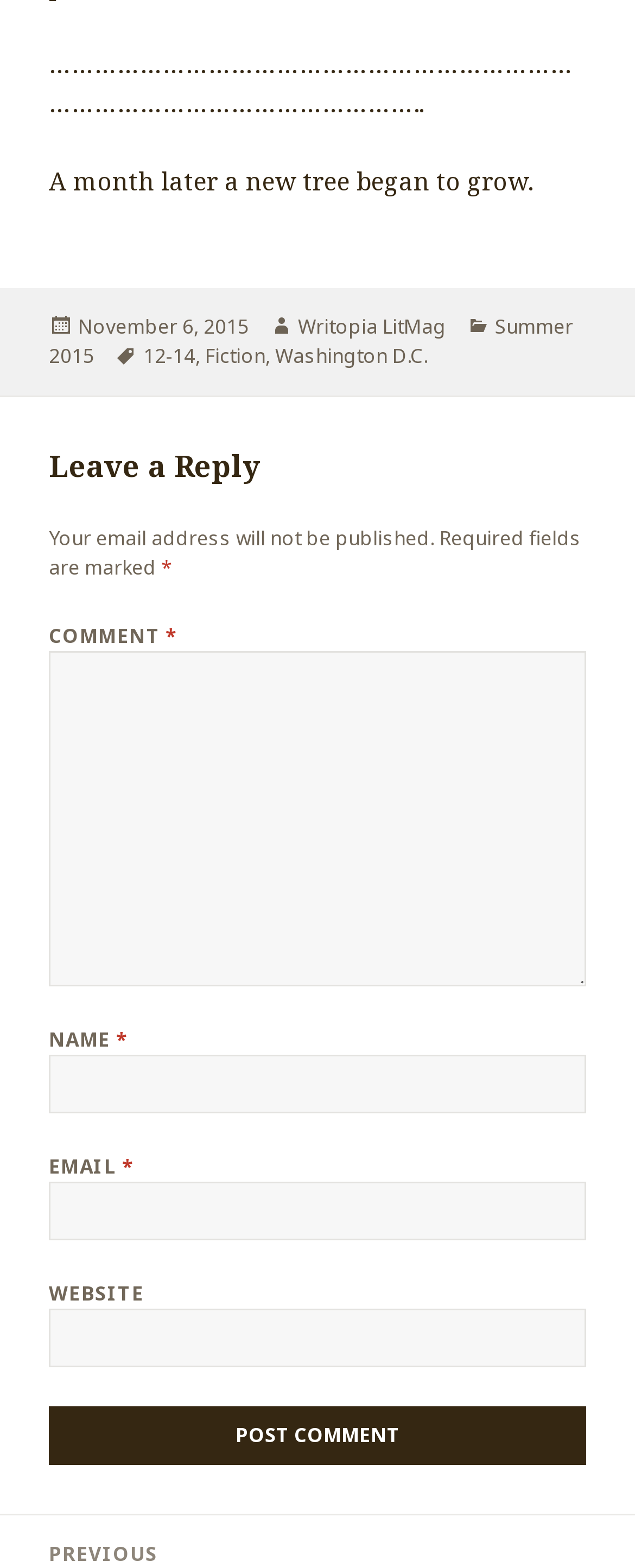Determine the bounding box coordinates of the clickable area required to perform the following instruction: "Enter your email". The coordinates should be represented as four float numbers between 0 and 1: [left, top, right, bottom].

[0.077, 0.753, 0.923, 0.791]